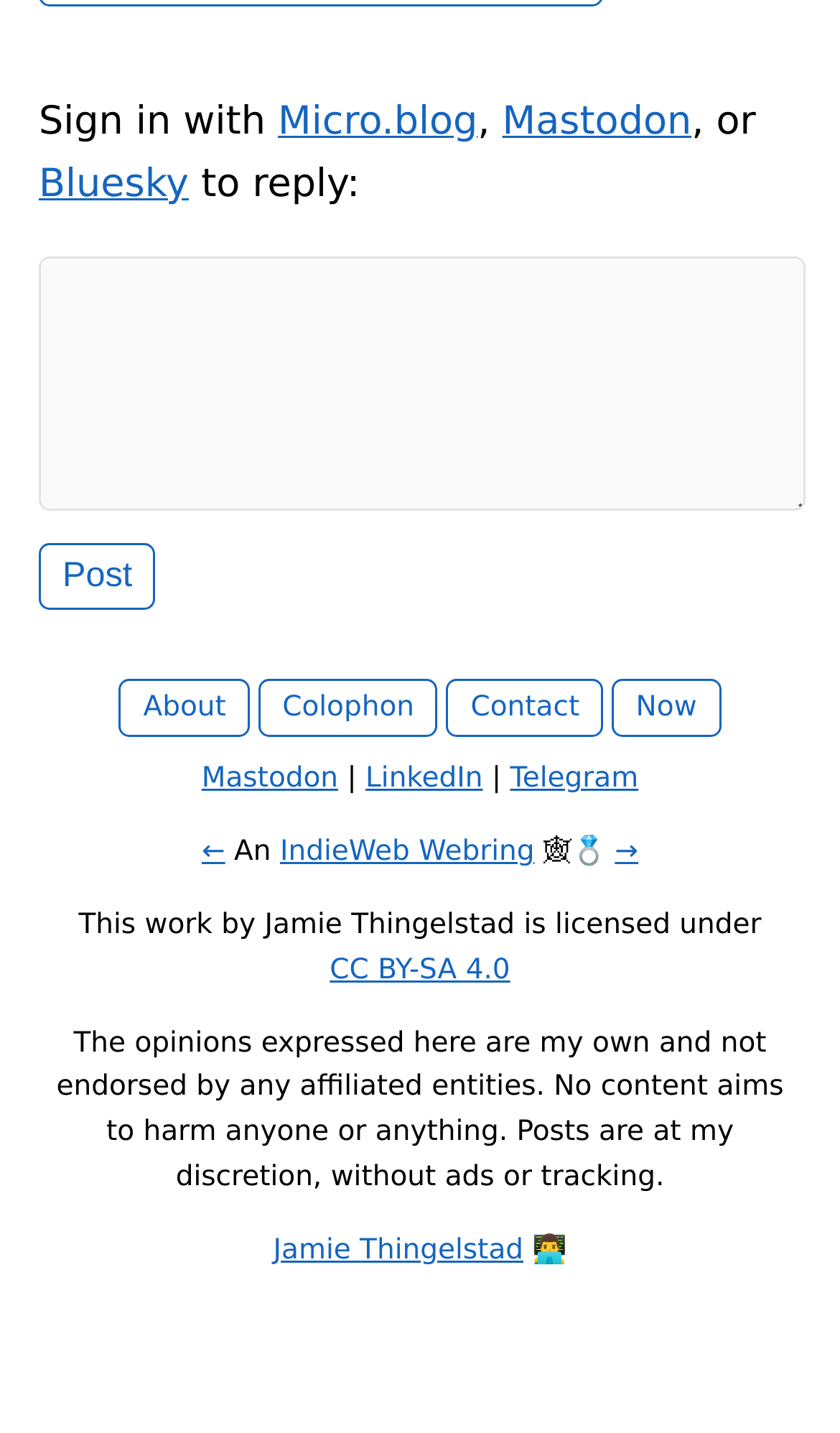Give a succinct answer to this question in a single word or phrase: 
What is the first option to sign in with?

Micro.blog